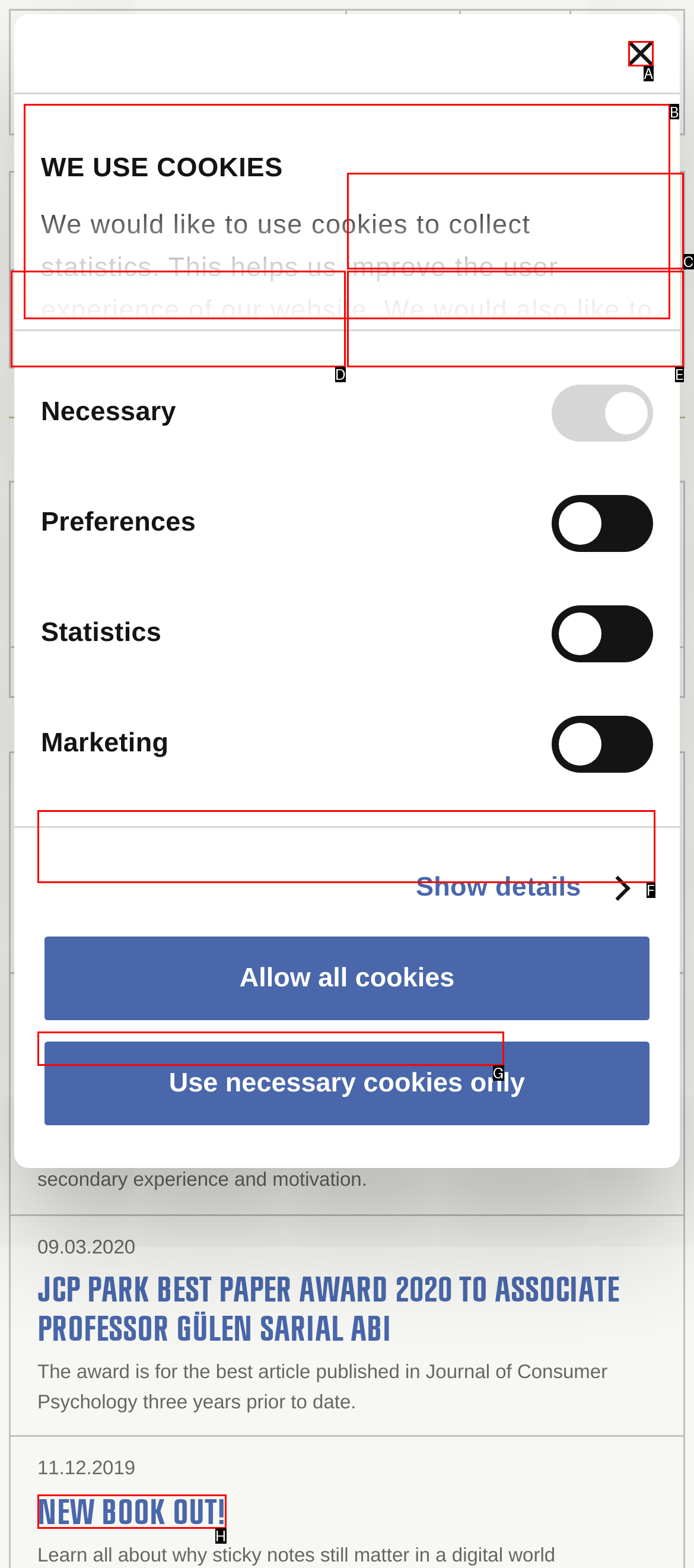Out of the given choices, which letter corresponds to the UI element required to Click the NOW OPEN FOR ADMISSIONS: PHD SCHOLARSHIPS IN FINANCE 2024 link? Answer with the letter.

F